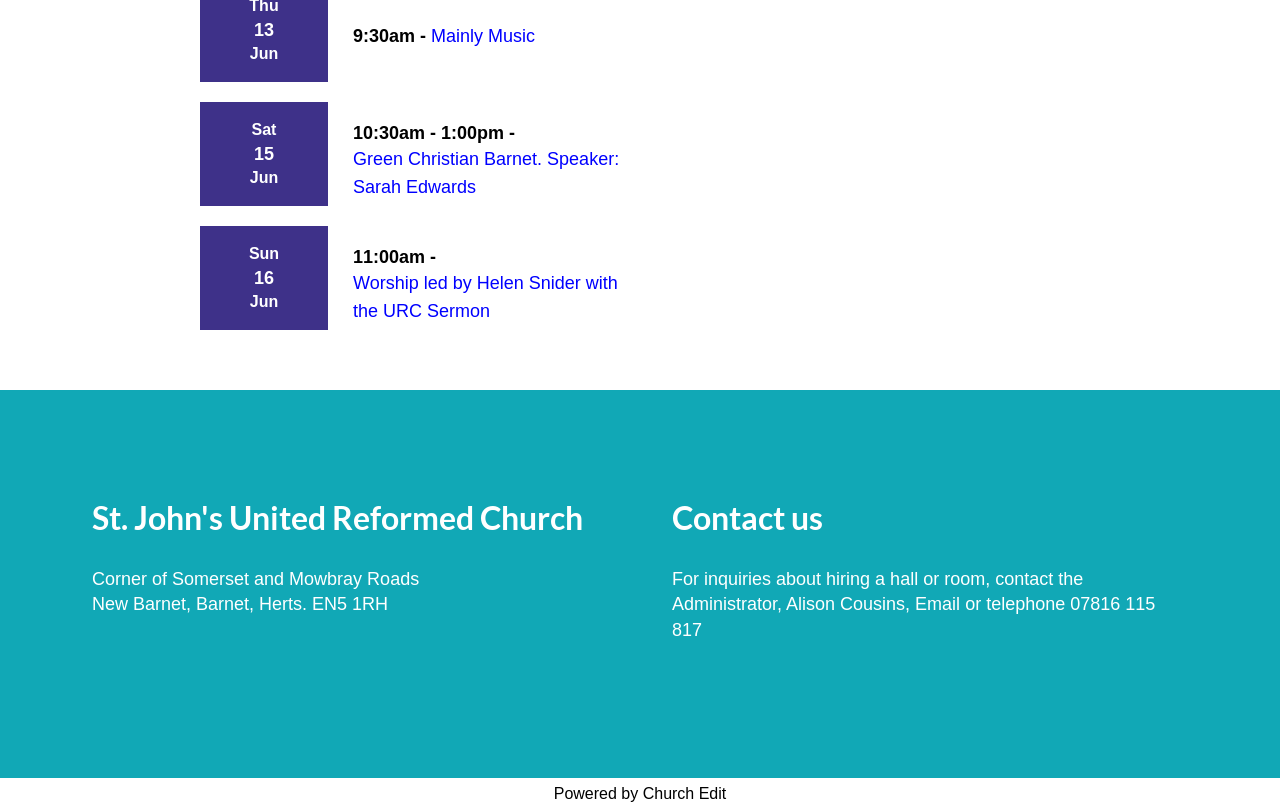Respond to the question below with a concise word or phrase:
Who should be contacted for inquiries about hiring a hall or room?

Alison Cousins